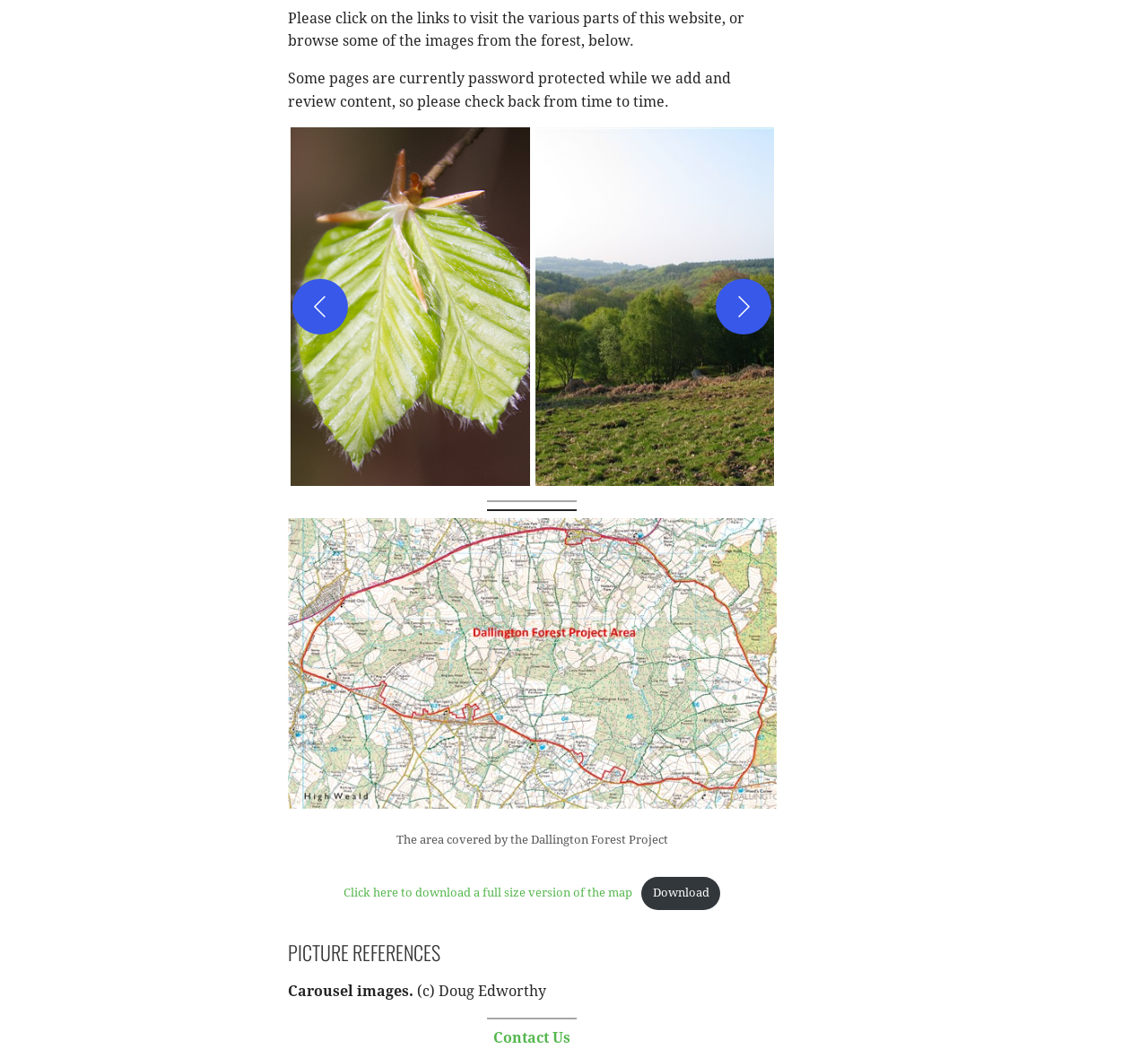Answer the question using only one word or a concise phrase: What is the caption of the figure below the carousel gallery?

The area covered by the Dallington Forest Project